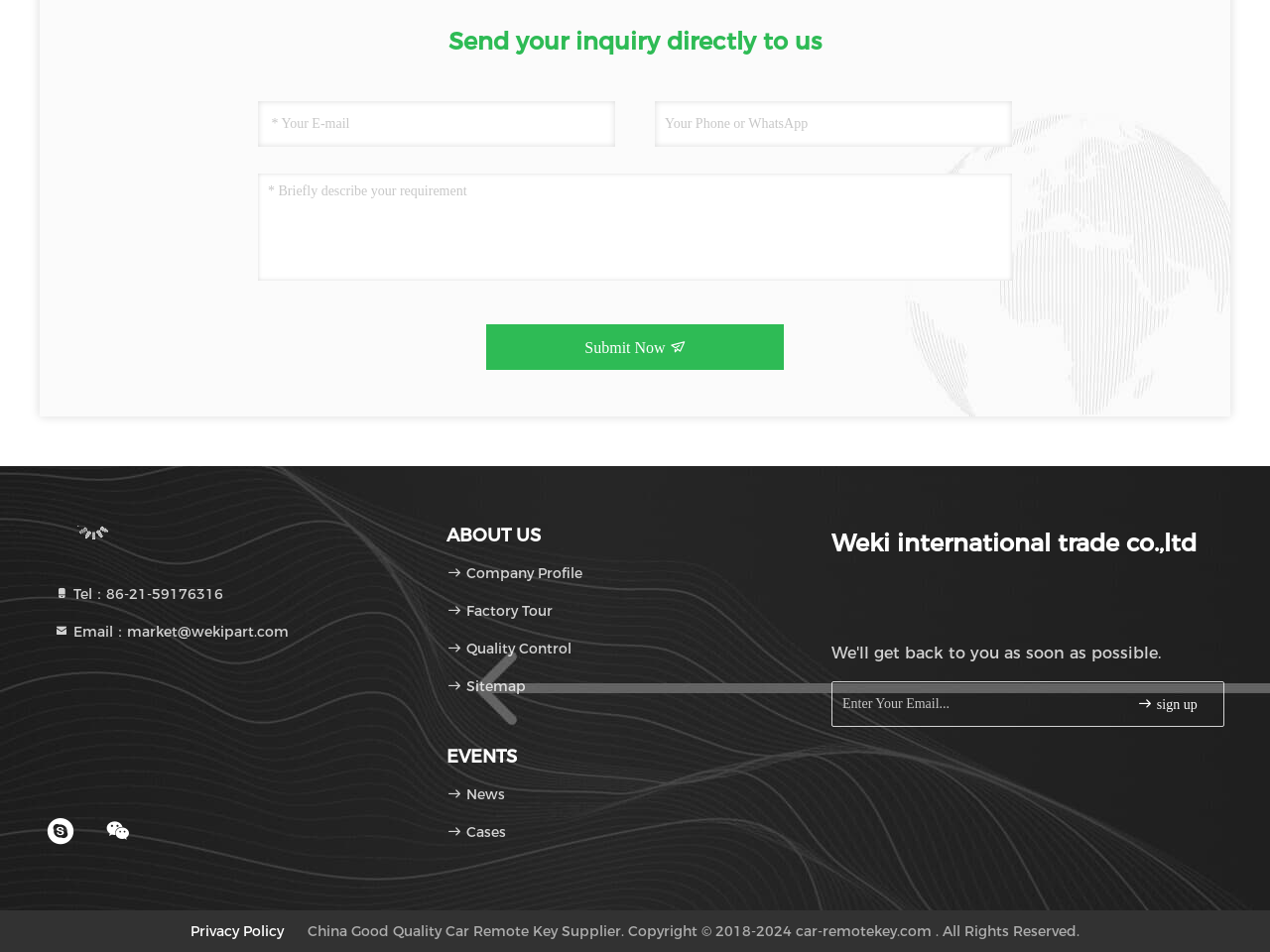Give a one-word or phrase response to the following question: What is the company name?

Weki international trade co.,ltd